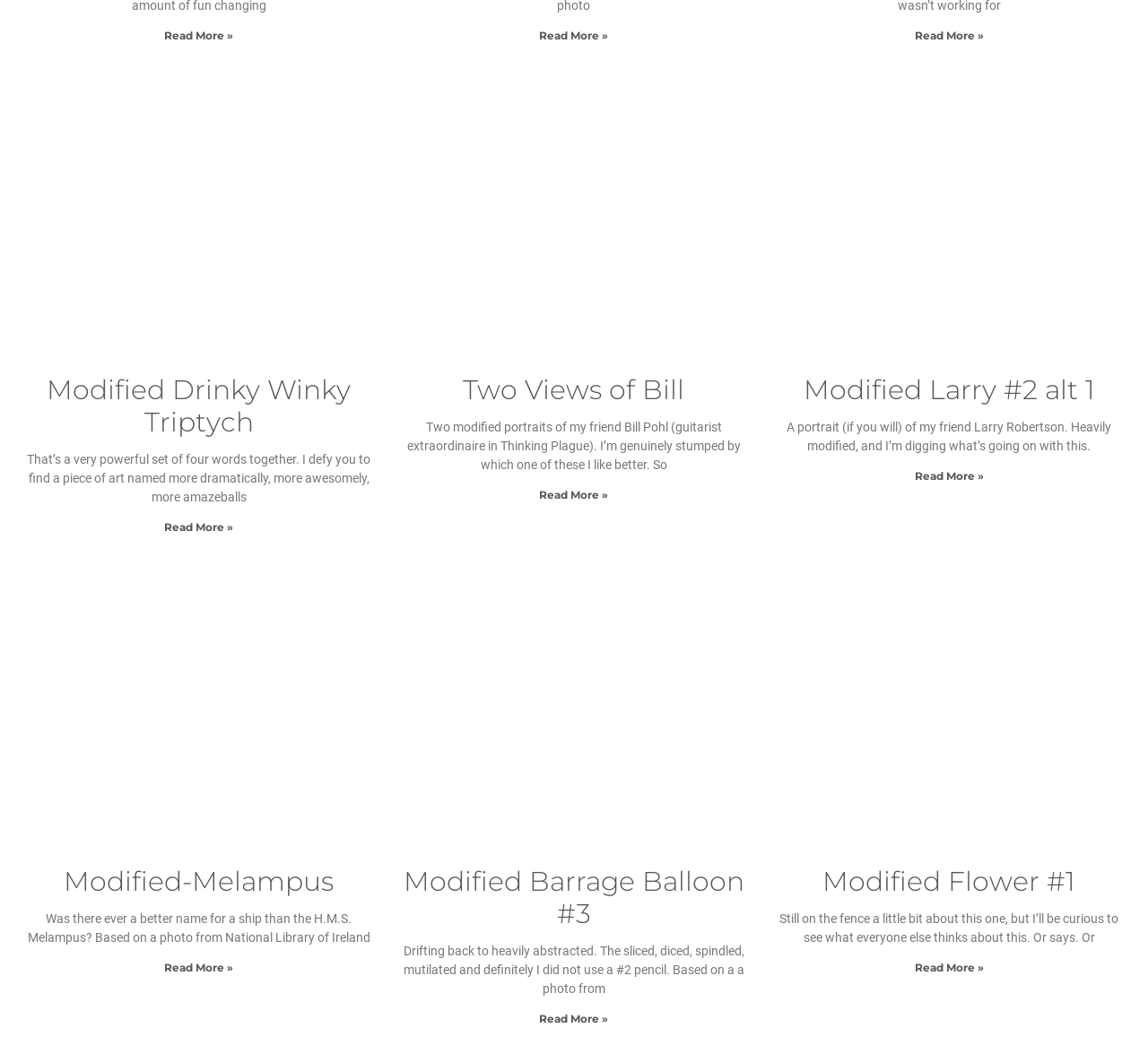Show the bounding box coordinates for the HTML element as described: "Two Views of Bill".

[0.404, 0.351, 0.596, 0.382]